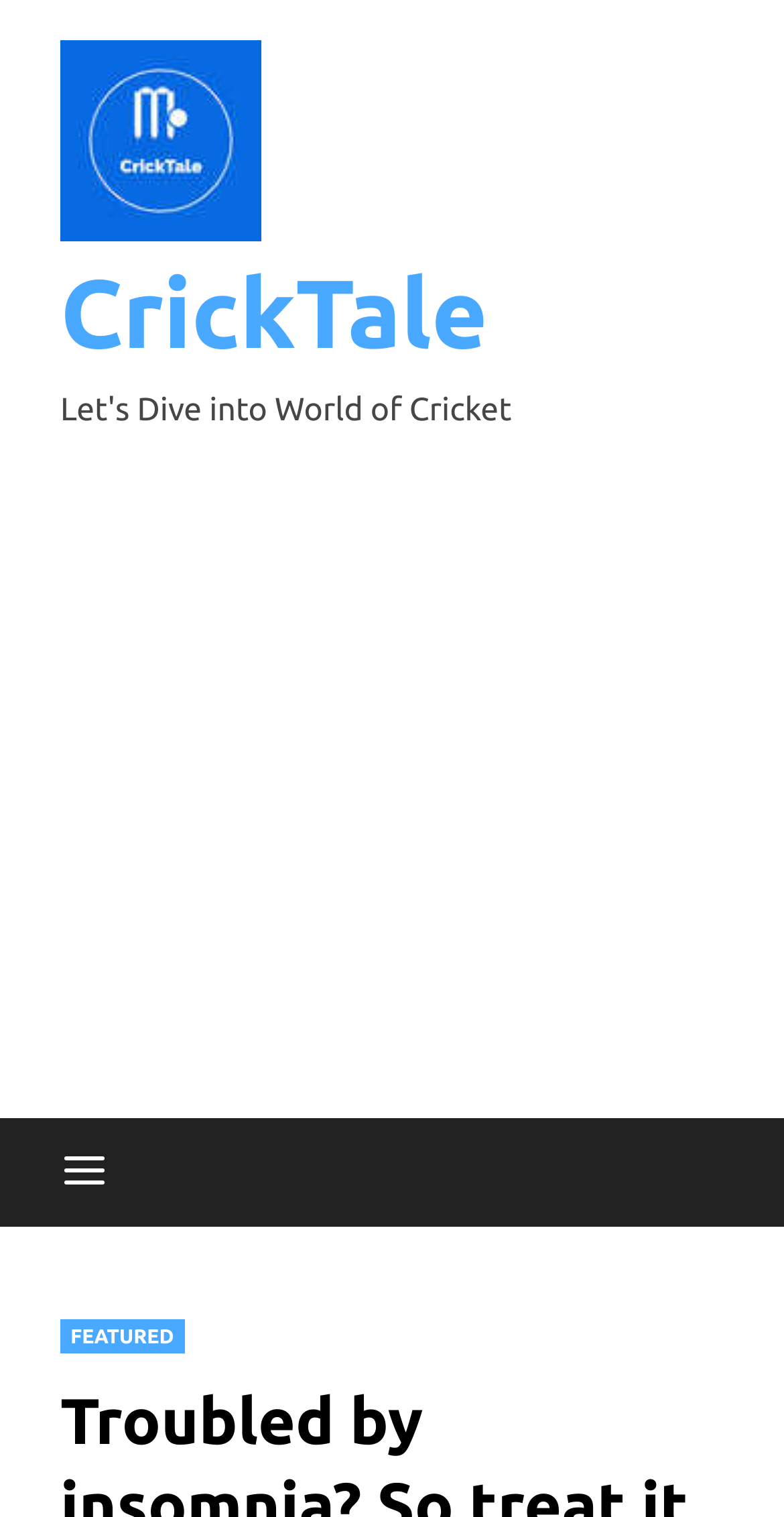Given the description "aria-label="Menu"", determine the bounding box of the corresponding UI element.

[0.023, 0.737, 0.192, 0.809]